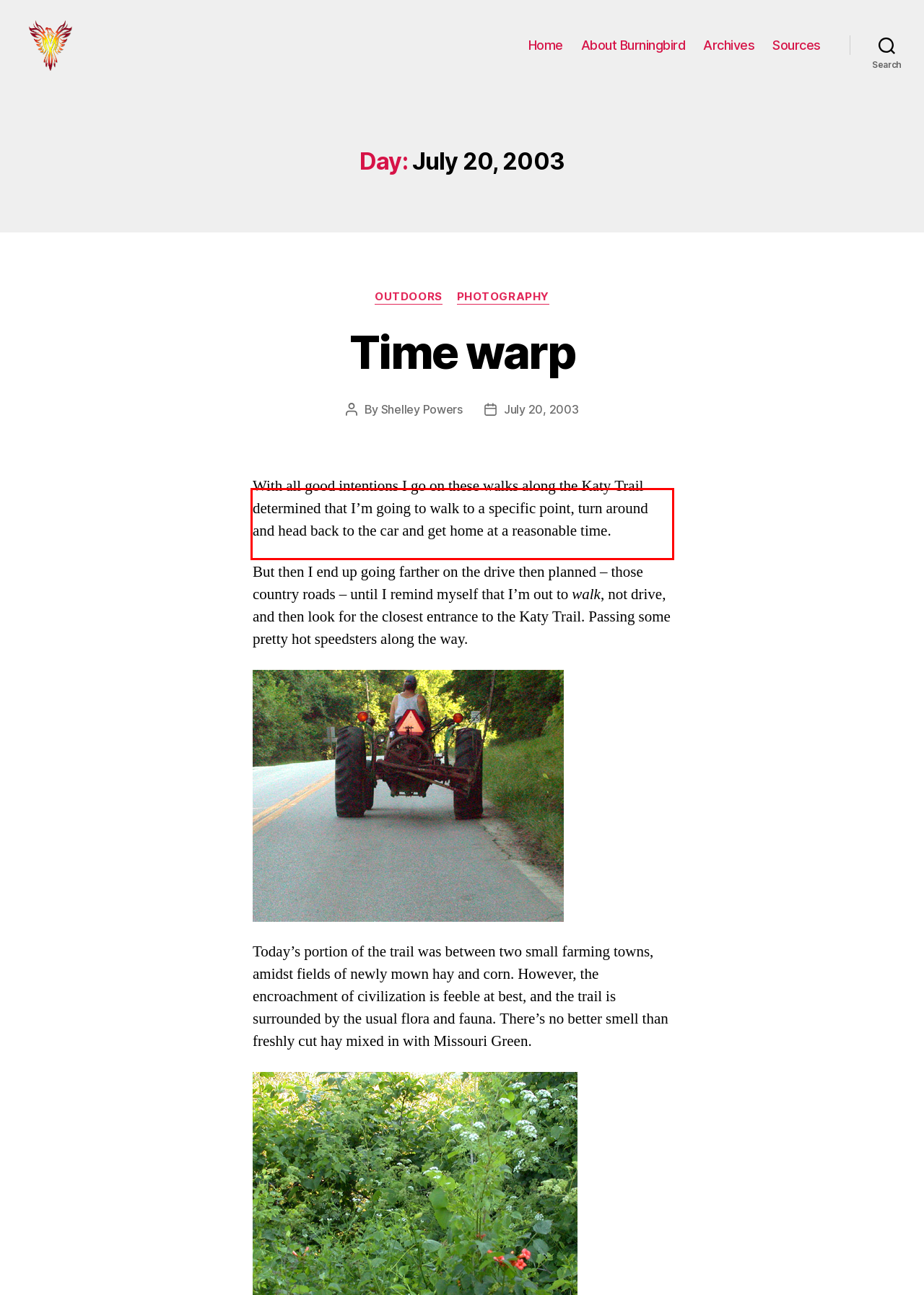You are presented with a webpage screenshot featuring a red bounding box. Perform OCR on the text inside the red bounding box and extract the content.

With all good intentions I go on these walks along the Katy Trail determined that I’m going to walk to a specific point, turn around and head back to the car and get home at a reasonable time.